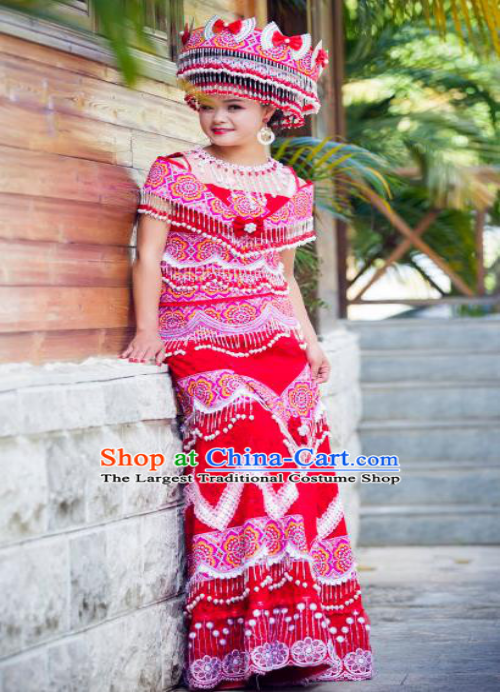Examine the image and give a thorough answer to the following question:
Is the scene set in an indoor environment?

The caption states that the scene is set in a serene outdoor environment, which implies that the scene is not set in an indoor environment.